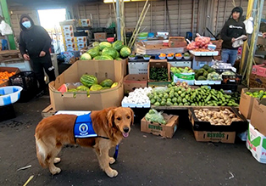Please provide a one-word or phrase answer to the question: 
What is the dog wearing?

Service dog vest